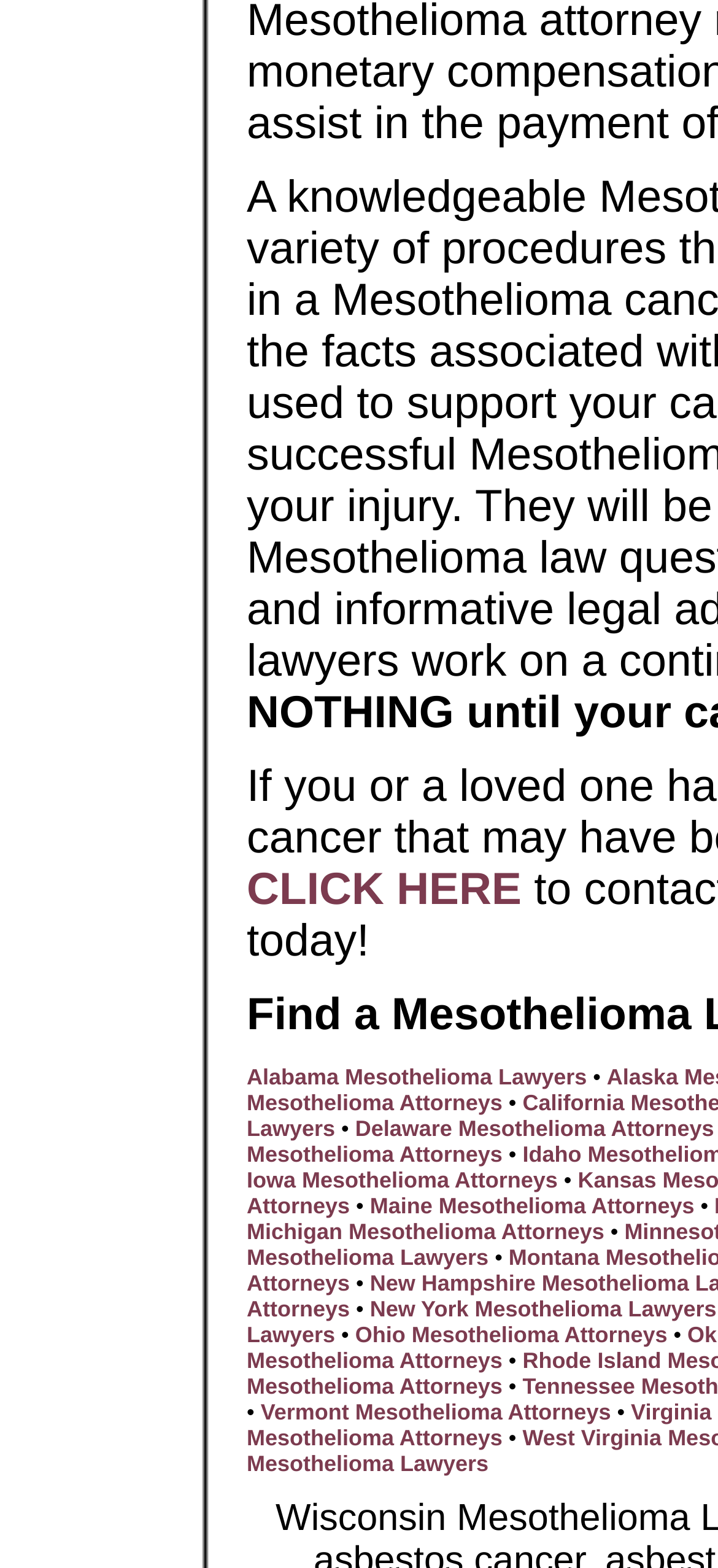Which state has the longest link text?
Using the information presented in the image, please offer a detailed response to the question.

By comparing the length of the link texts, I found that 'New York Mesothelioma Lawyers' has the longest link text among all the links on the webpage.